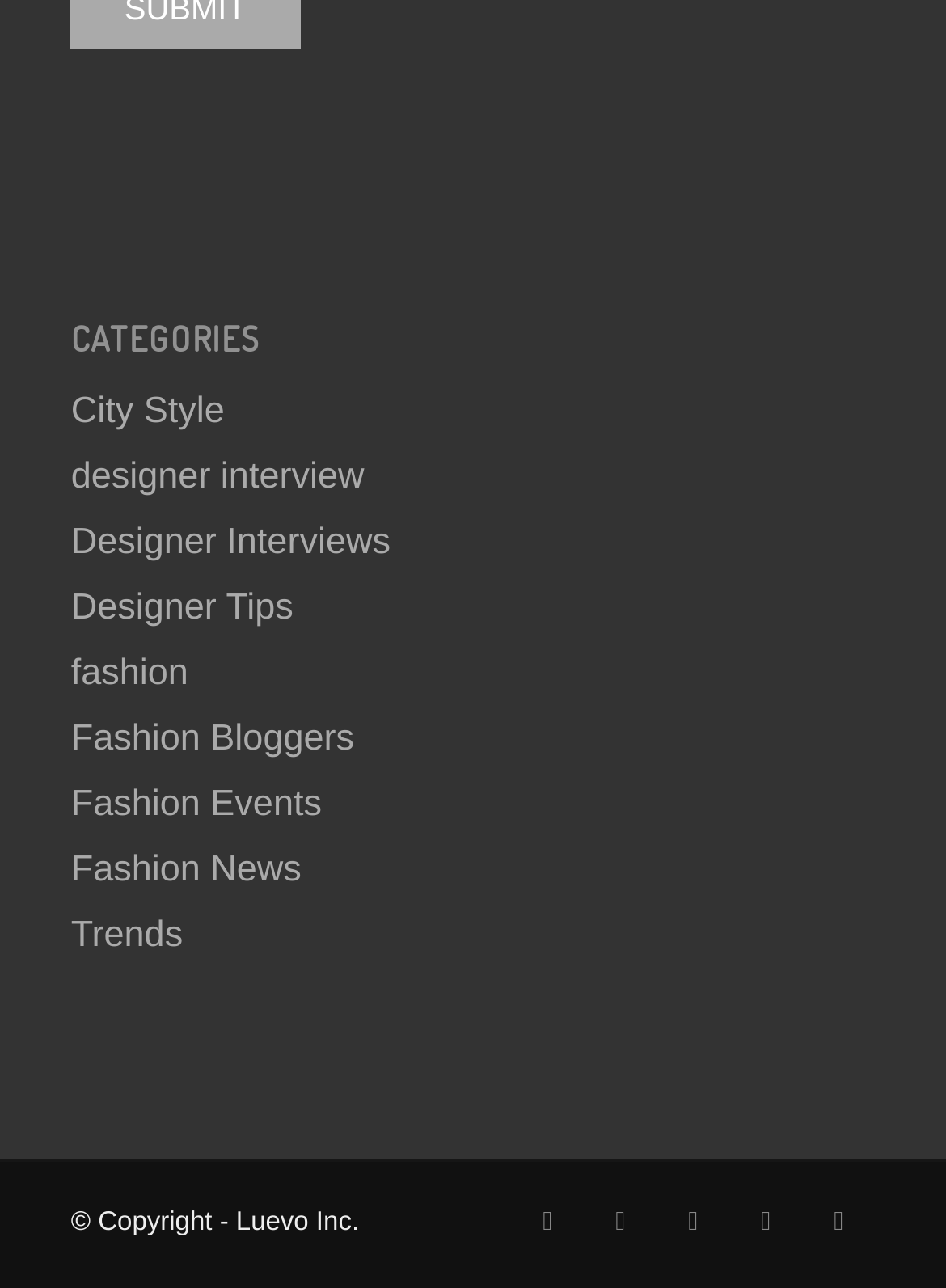Examine the image carefully and respond to the question with a detailed answer: 
What is the copyright information at the bottom of the webpage?

The copyright information at the bottom of the webpage is 'Copyright - Luevo Inc.' which is a static text element located at the bottom of the webpage with a bounding box coordinate of [0.075, 0.753, 0.38, 0.776].